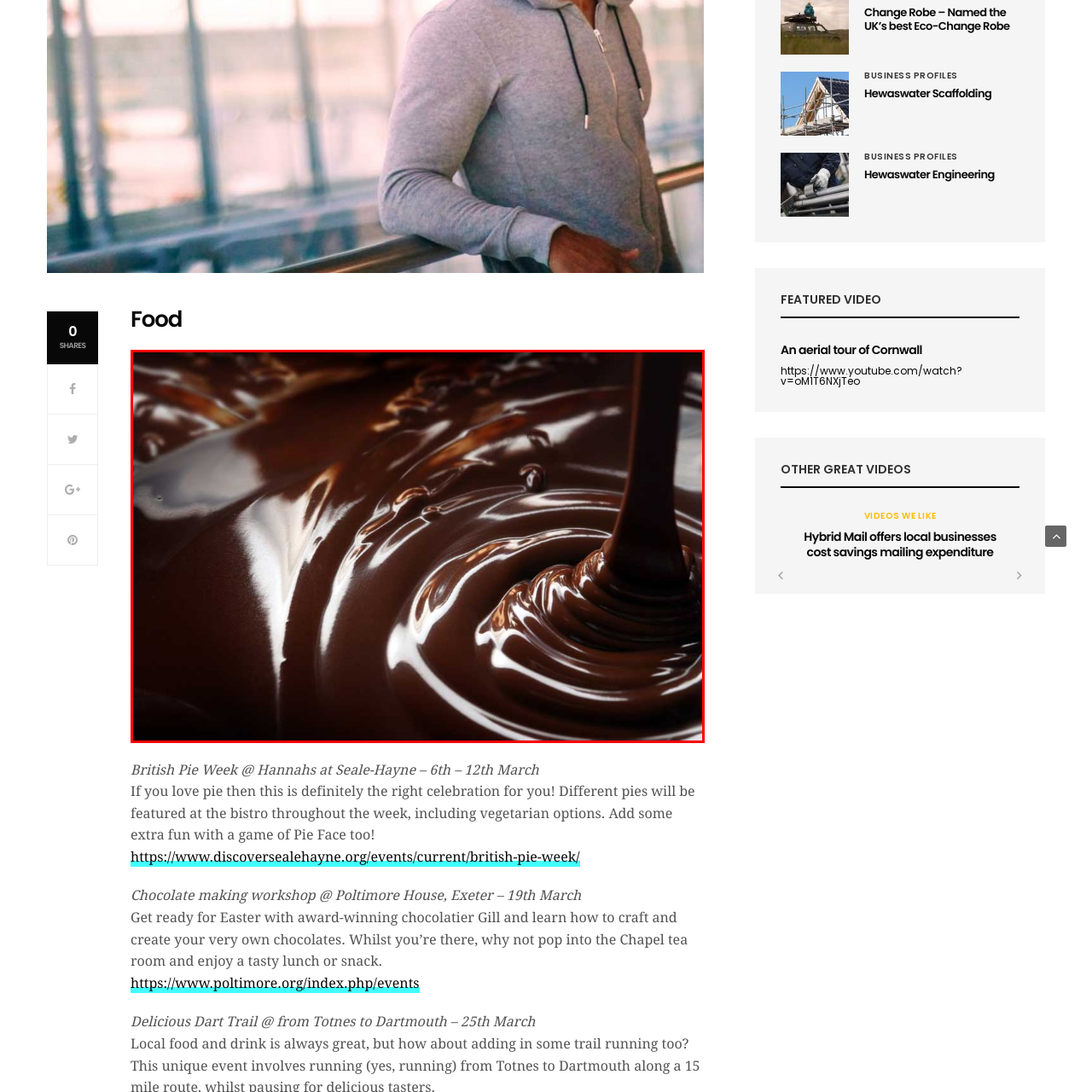What event might be about to occur here?
Carefully examine the image highlighted by the red bounding box and provide a detailed answer to the question.

The context of the image suggests a connection to an upcoming chocolate-making workshop, providing opportunities to learn about crafting and creating unique chocolate products, which implies that a chocolate-making workshop might be about to occur.